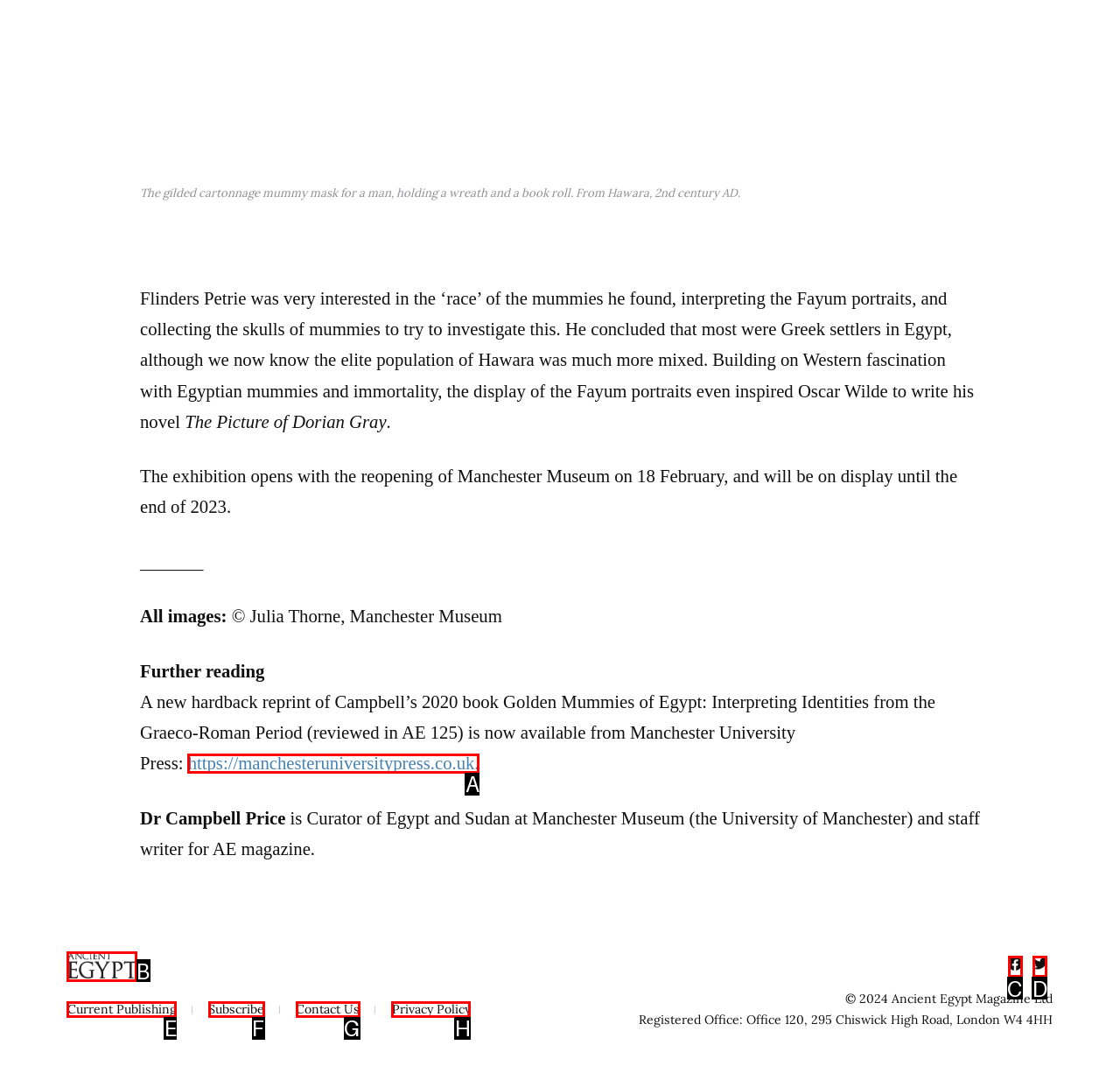Select the letter of the UI element that matches this task: Visit Ancient Egypt Magazine
Provide the answer as the letter of the correct choice.

B